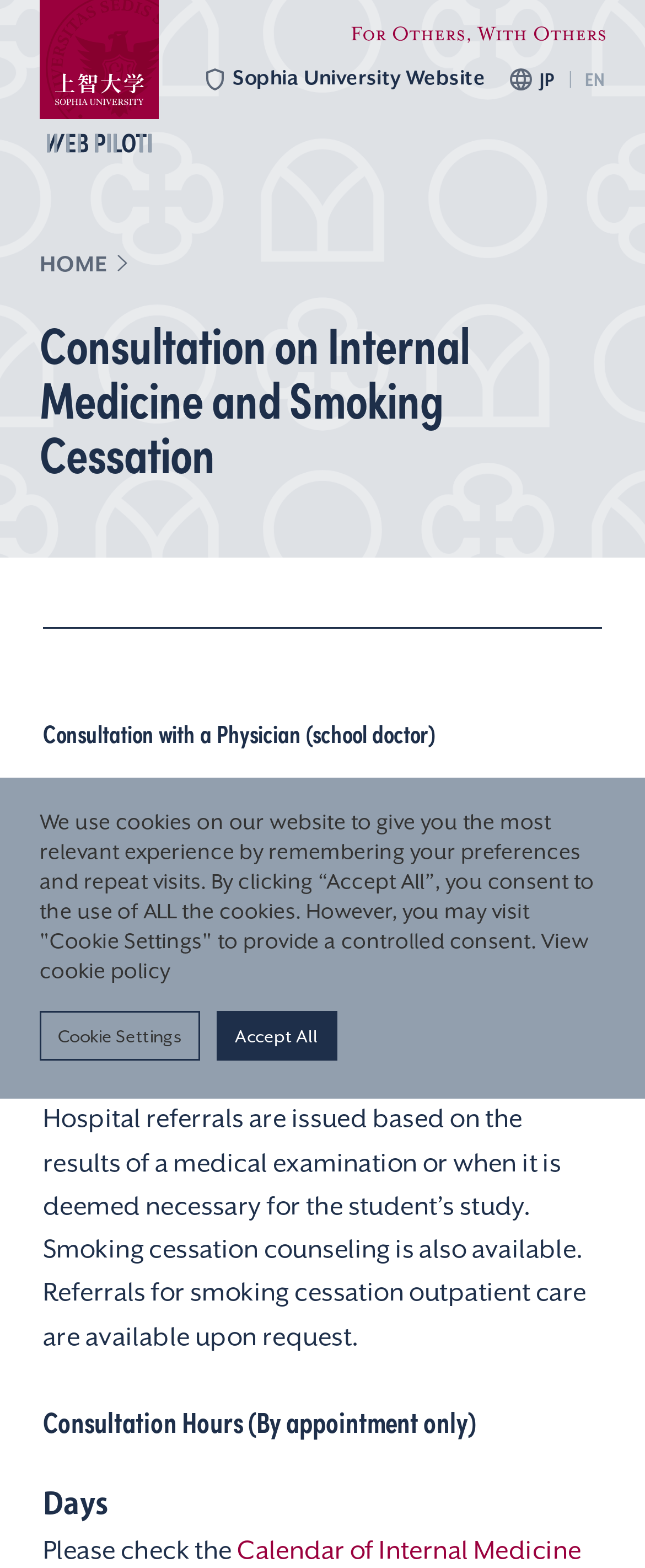Identify the bounding box coordinates for the region of the element that should be clicked to carry out the instruction: "Click the HOME button". The bounding box coordinates should be four float numbers between 0 and 1, i.e., [left, top, right, bottom].

[0.062, 0.158, 0.212, 0.177]